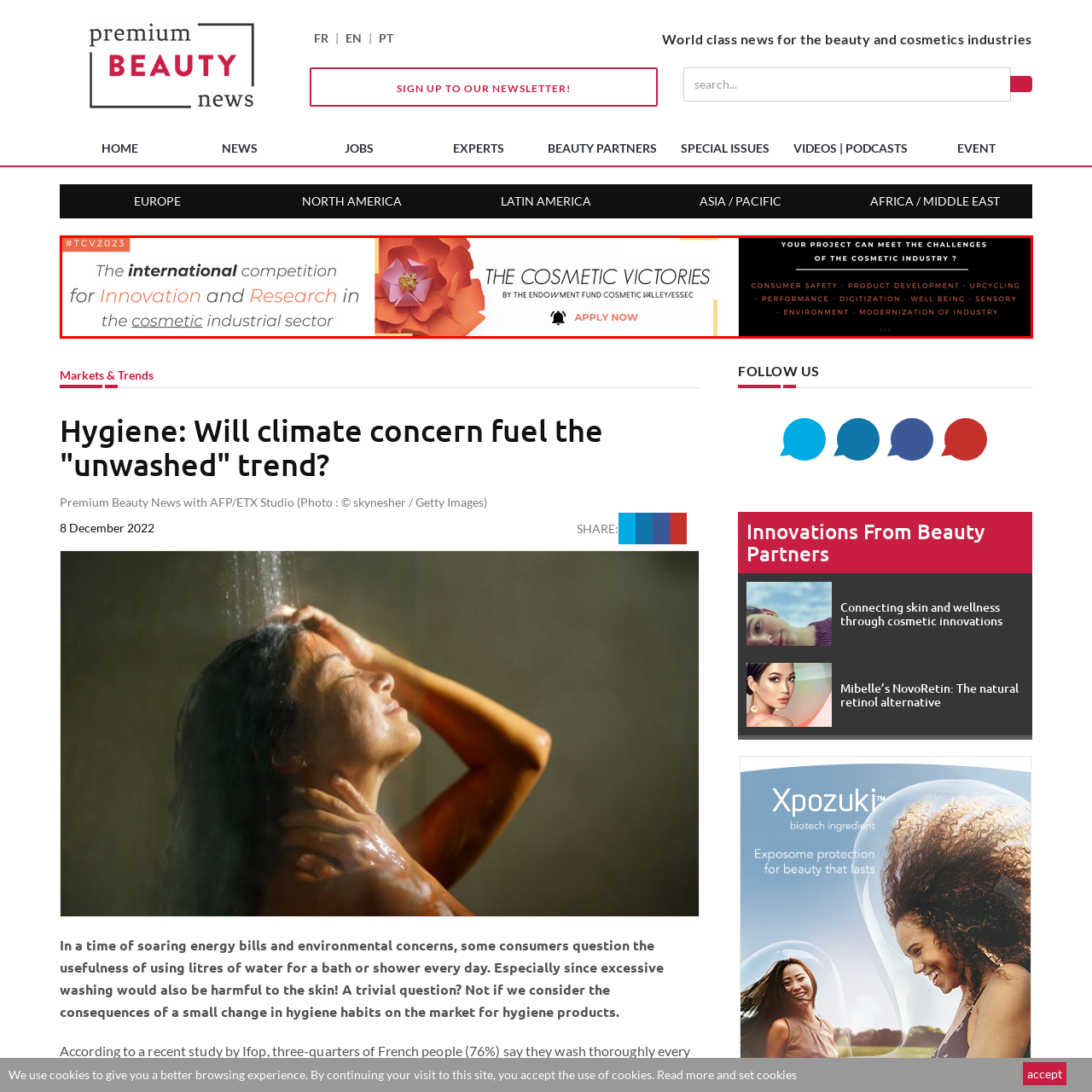Direct your attention to the image marked by the red box and answer the given question using a single word or phrase:
What is the purpose of the image?

To attract innovators and researchers